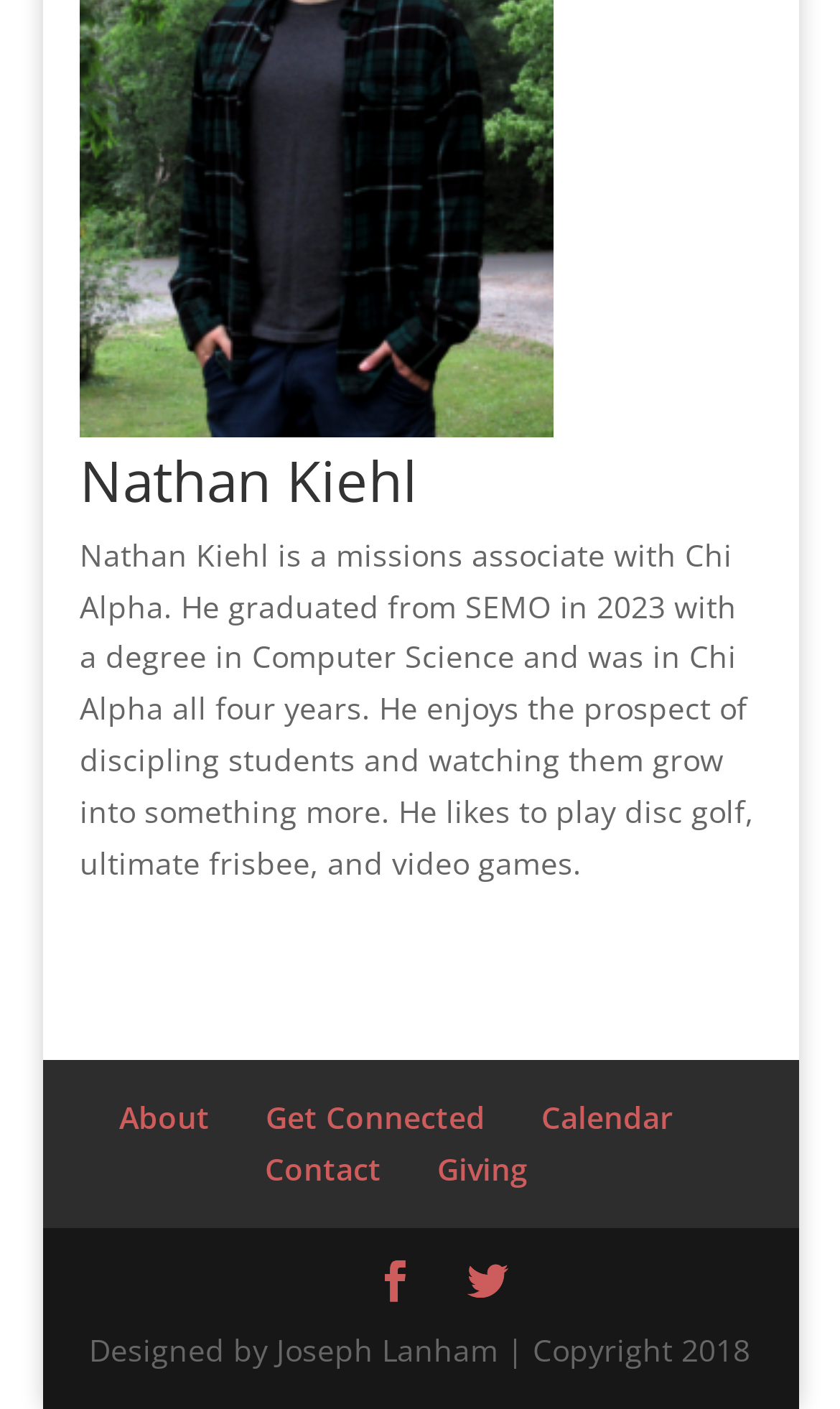Using the information from the screenshot, answer the following question thoroughly:
What is Nathan Kiehl's degree?

According to the StaticText element, Nathan Kiehl graduated from SEMO in 2023 with a degree in Computer Science.